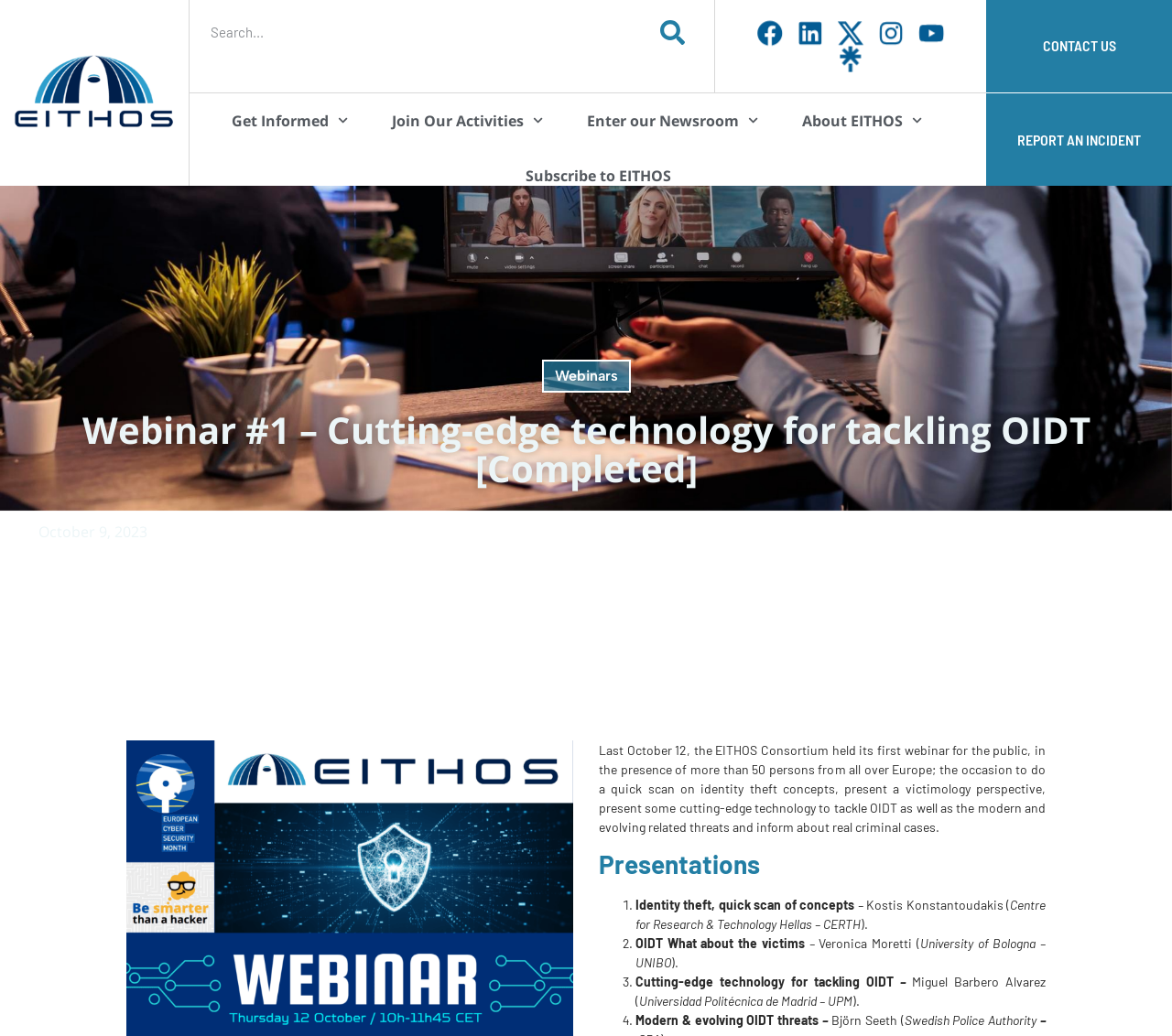Construct a comprehensive description capturing every detail on the webpage.

This webpage is about the EITHOS Consortium's first webinar, which took place on October 12. The page is divided into several sections. At the top, there is a logo of EITHOS on the left, followed by a search bar and a search button. On the right side, there are social media links to Facebook, LinkedIn, Twitter, Instagram, and YouTube.

Below the top section, there is a navigation menu with links to "Get Informed", "Join Our Activities", "Enter our Newsroom", "About EITHOS", and "Subscribe to EITHOS". 

The main content of the page is about the webinar, which is titled "Webinar #1 – Cutting-edge technology for tackling OIDT [Completed]". The webinar was held on October 9, 2023, and it was attended by more than 50 people from all over Europe. The webinar covered topics such as identity theft concepts, a victimology perspective, cutting-edge technology to tackle OIDT, and real criminal cases.

Below the webinar description, there is a section titled "Presentations" which lists four presentations with their titles, speakers, and affiliations. The presentations are about identity theft, OIDT victims, cutting-edge technology for tackling OIDT, and modern and evolving OIDT threats.

At the bottom of the page, there are two links to "CONTACT US" and "REPORT AN INCIDENT".